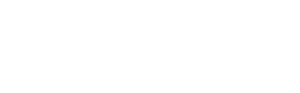What is the typical onset of PES Hawaiian mushrooms?
Based on the screenshot, respond with a single word or phrase.

Quick